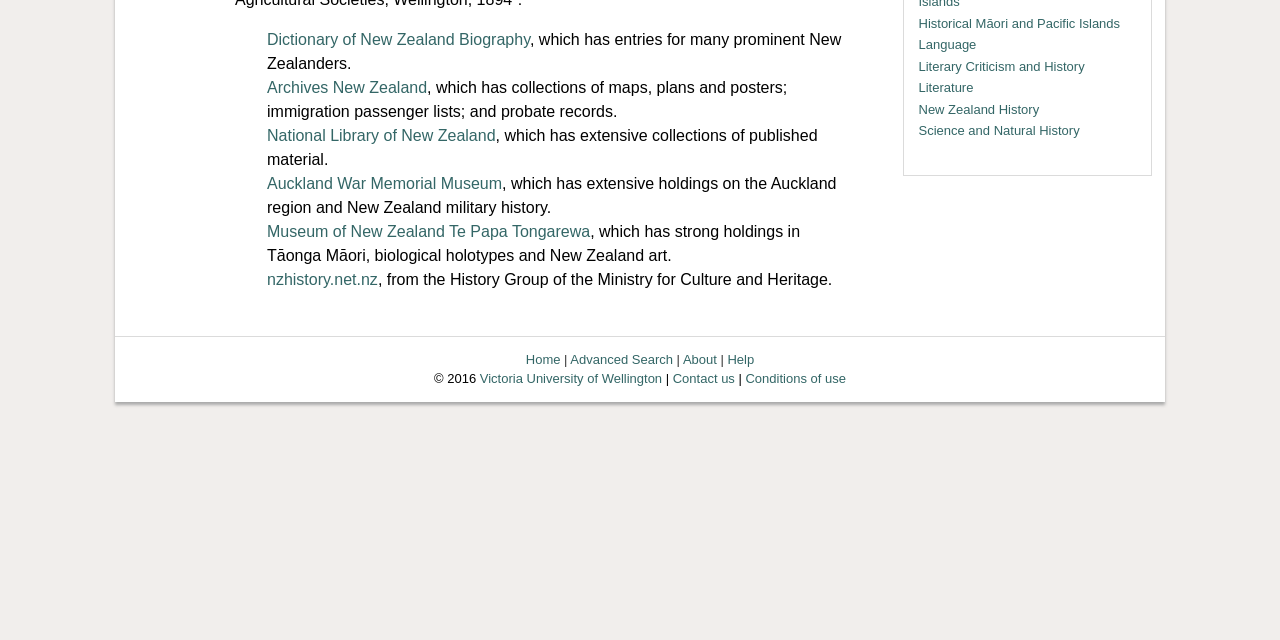Identify the bounding box coordinates for the UI element mentioned here: "Conditions of use". Provide the coordinates as four float values between 0 and 1, i.e., [left, top, right, bottom].

[0.582, 0.58, 0.661, 0.604]